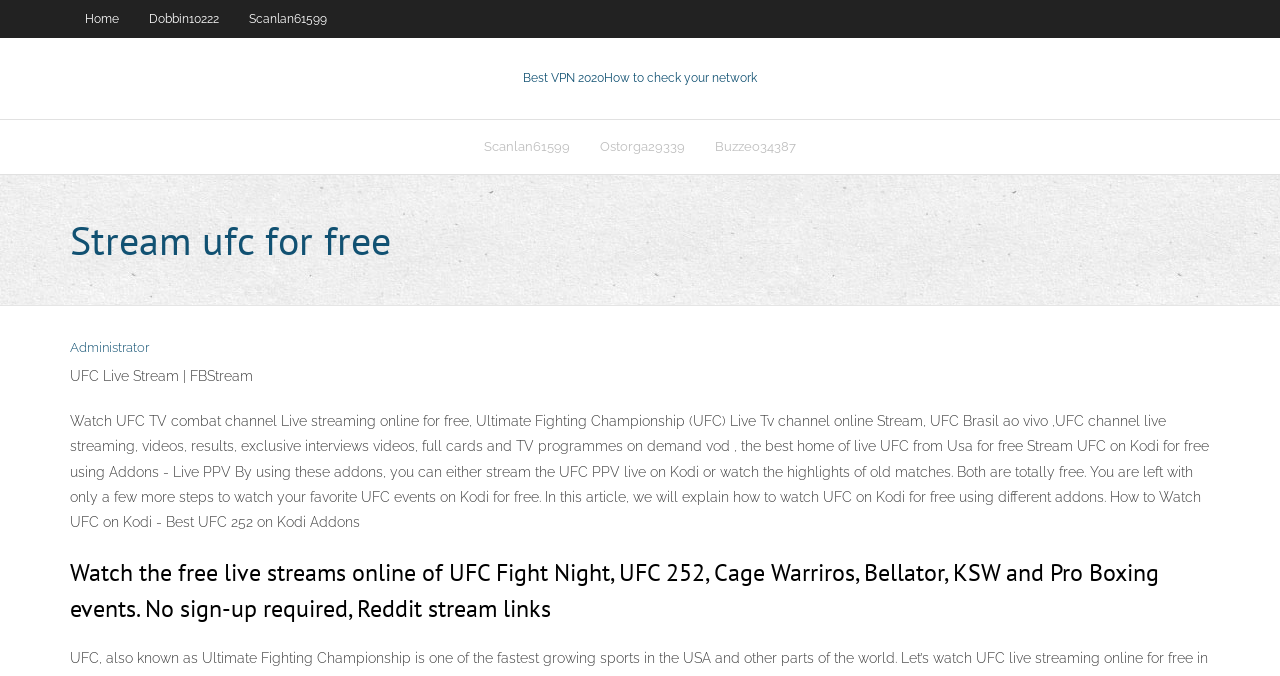What is the purpose of the 'Best VPN 2020' link?
Use the image to give a comprehensive and detailed response to the question.

The link 'Best VPN 2020How to check your network' suggests that the purpose of this link is to provide information on how to check one's network using a VPN, rather than directly related to UFC live streaming.